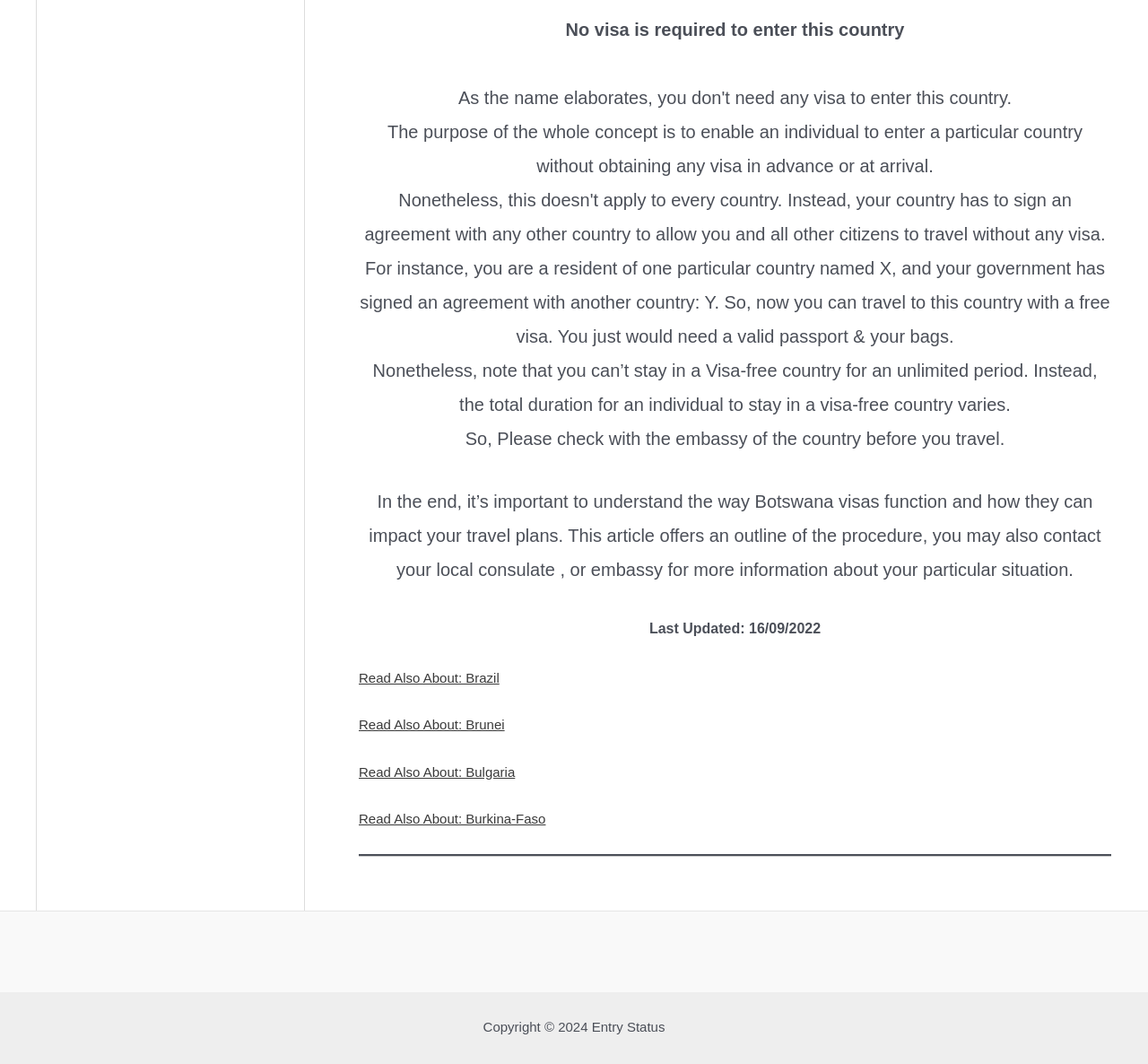How many links are provided to read about other countries?
Please ensure your answer is as detailed and informative as possible.

There are four links provided at the bottom of the webpage to read about other countries, namely Brazil, Brunei, Bulgaria, and Burkina-Faso.